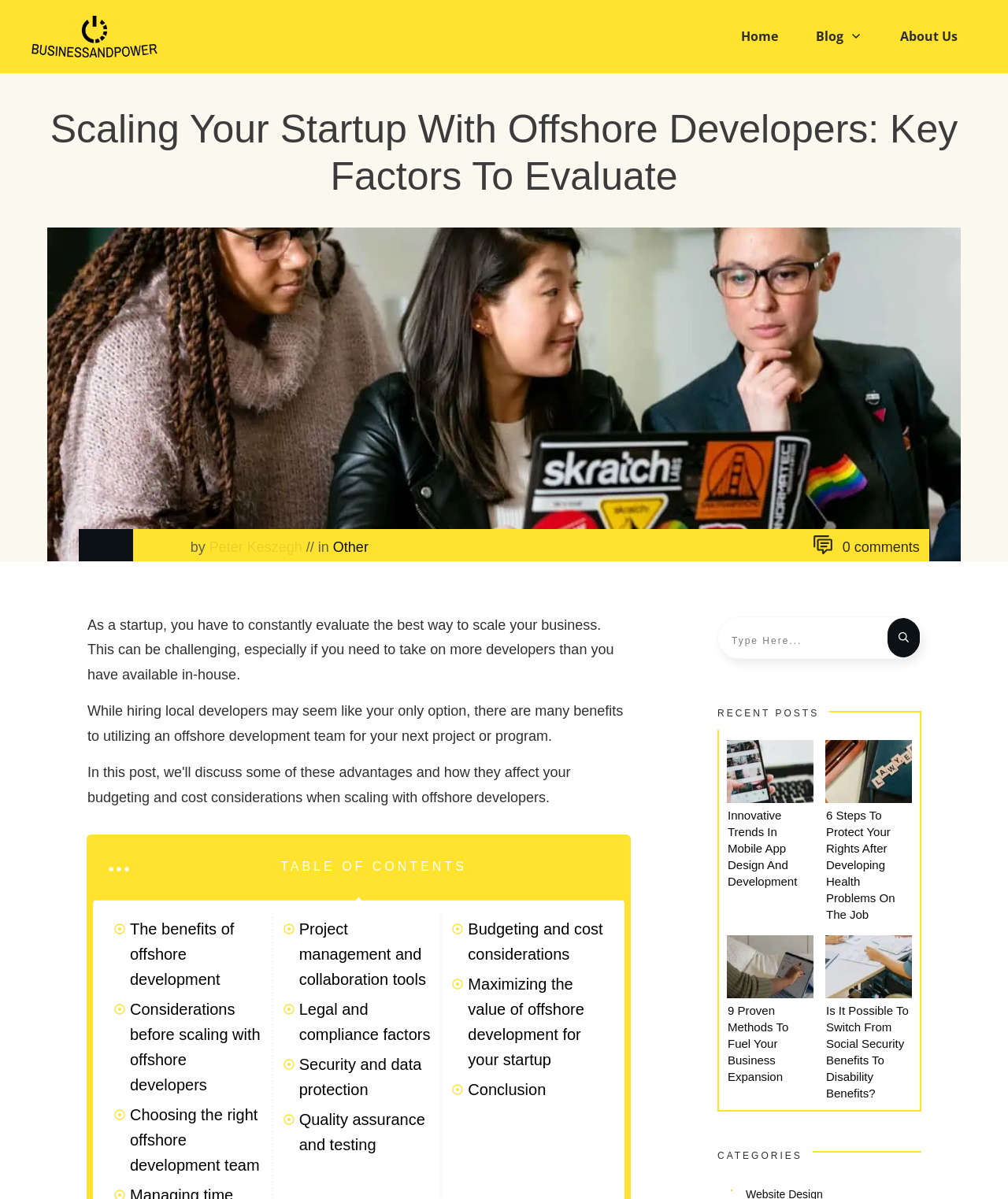Identify the bounding box coordinates of the clickable region necessary to fulfill the following instruction: "Search for something in the search box". The bounding box coordinates should be four float numbers between 0 and 1, i.e., [left, top, right, bottom].

[0.713, 0.515, 0.912, 0.548]